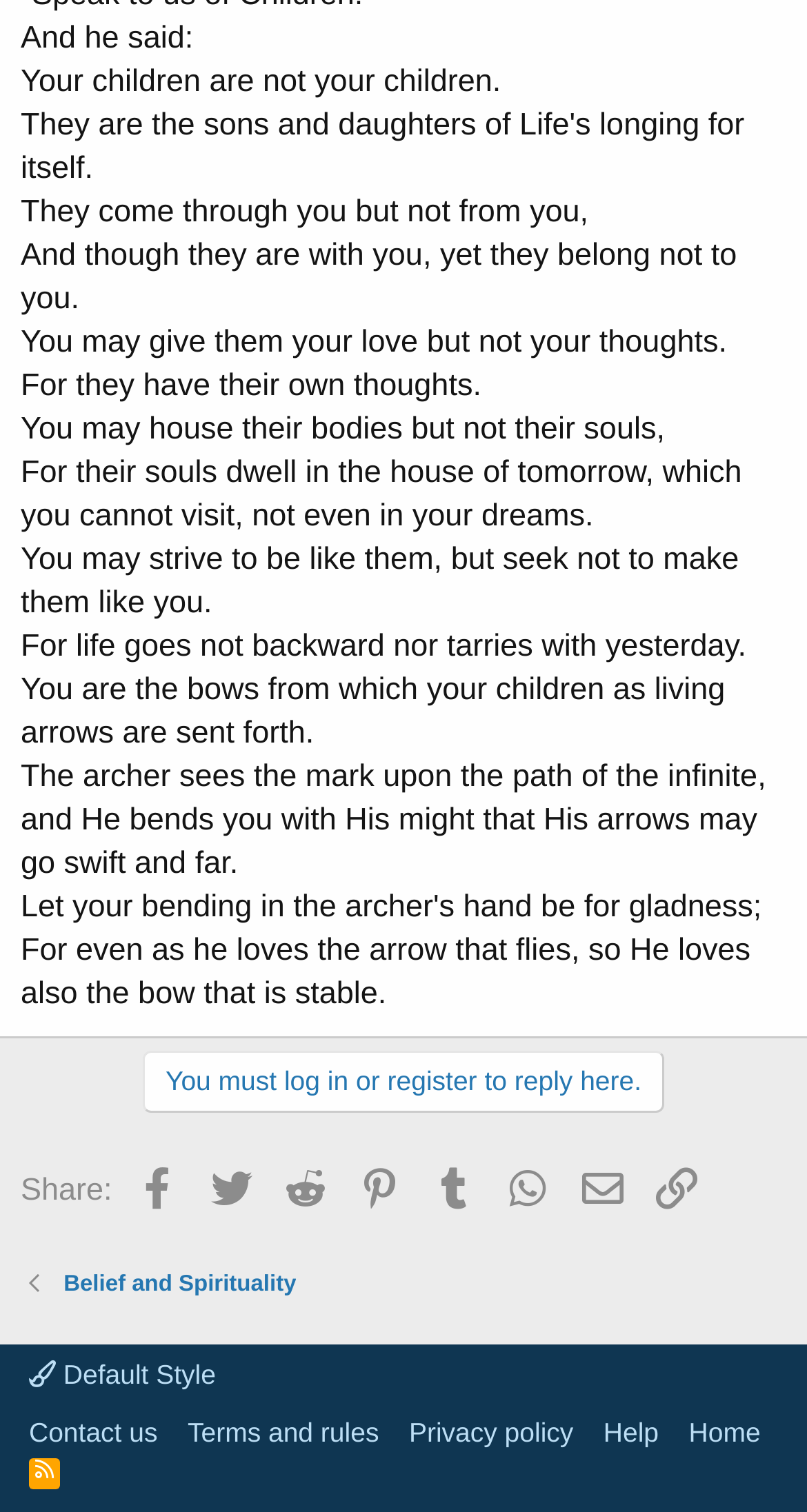Please determine the bounding box coordinates for the UI element described here. Use the format (top-left x, top-left y, bottom-right x, bottom-right y) with values bounded between 0 and 1: WhatsApp

[0.606, 0.763, 0.696, 0.808]